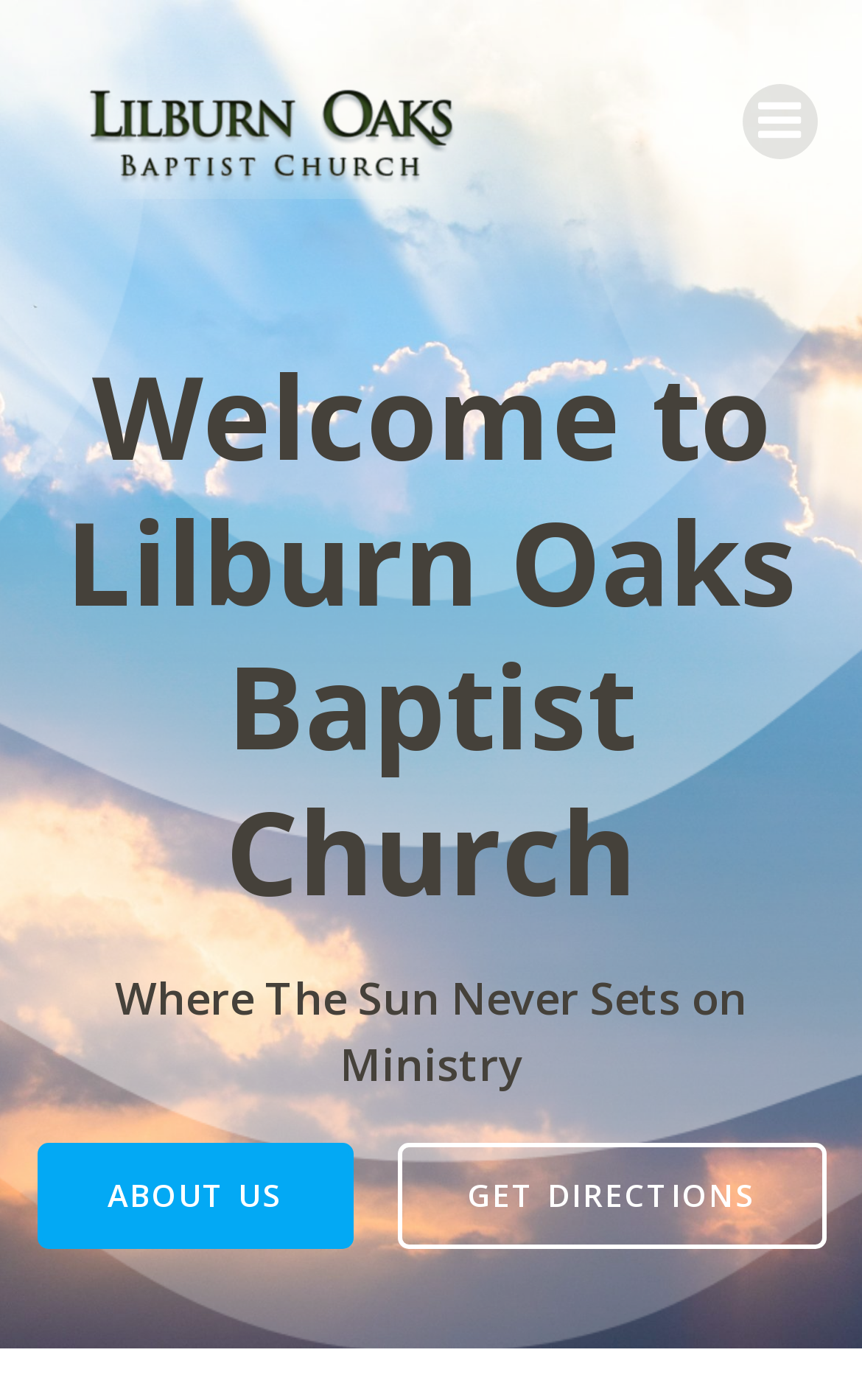Provide a one-word or brief phrase answer to the question:
What is the name of the church?

Lilburn Oaks Baptist Church